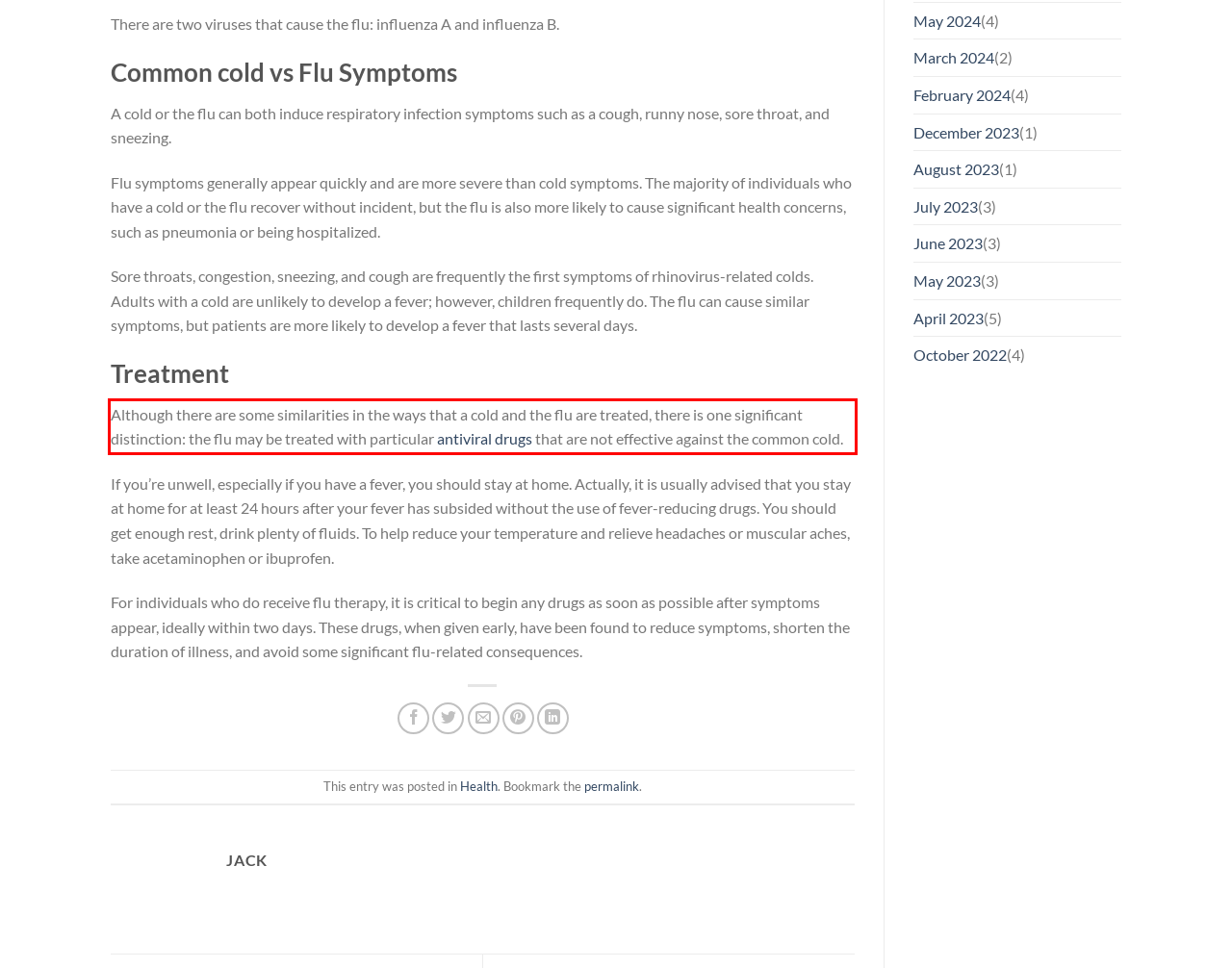Examine the webpage screenshot, find the red bounding box, and extract the text content within this marked area.

Although there are some similarities in the ways that a cold and the flu are treated, there is one significant distinction: the flu may be treated with particular antiviral drugs that are not effective against the common cold.